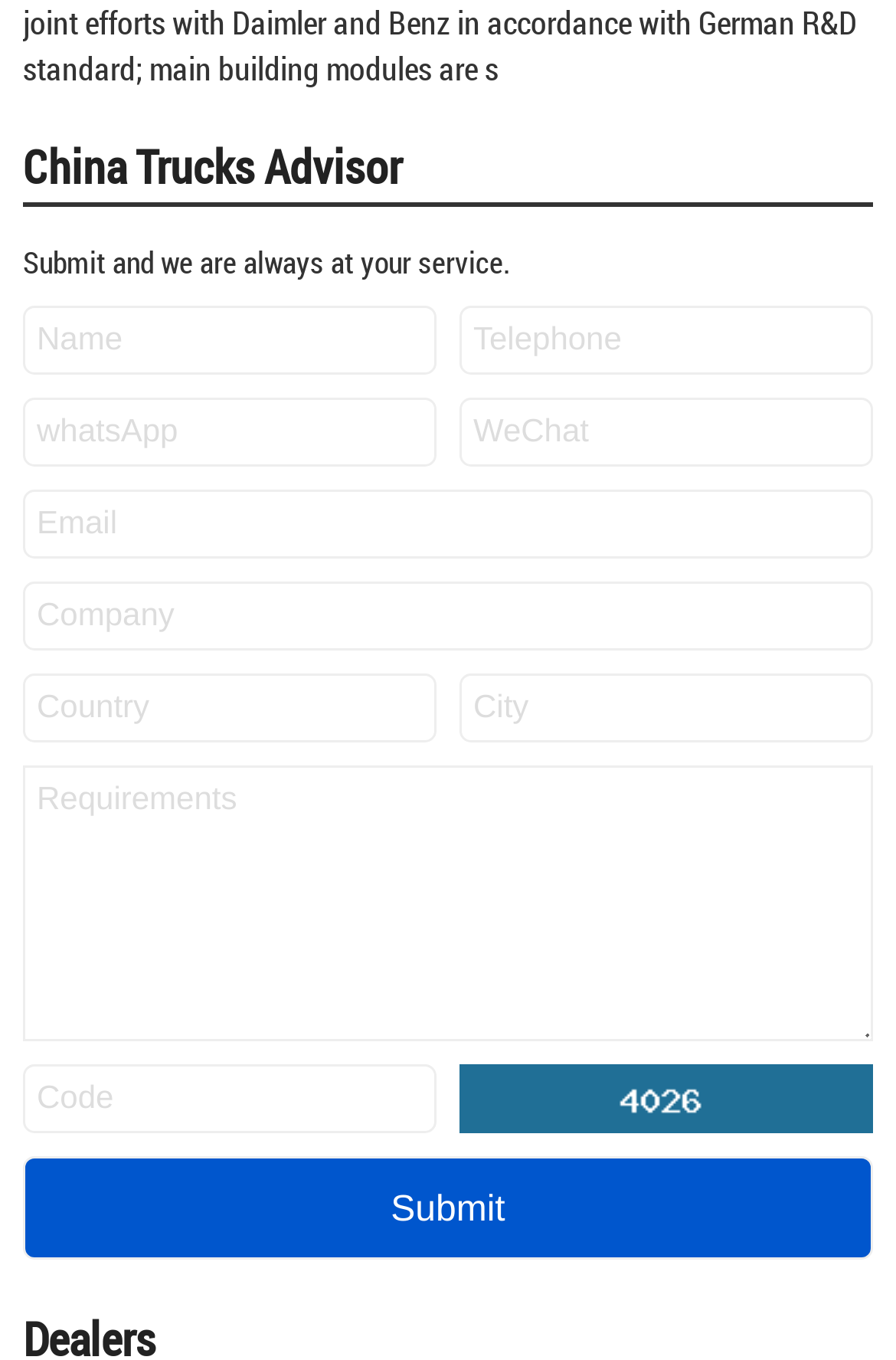Identify the bounding box coordinates of the element to click to follow this instruction: 'Click the submit button'. Ensure the coordinates are four float values between 0 and 1, provided as [left, top, right, bottom].

[0.026, 0.85, 0.974, 0.926]